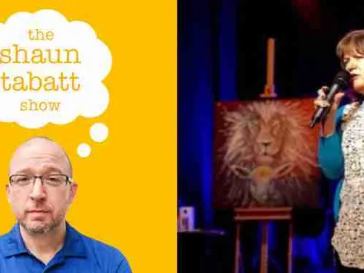What is the speaker holding? Look at the image and give a one-word or short phrase answer.

A microphone